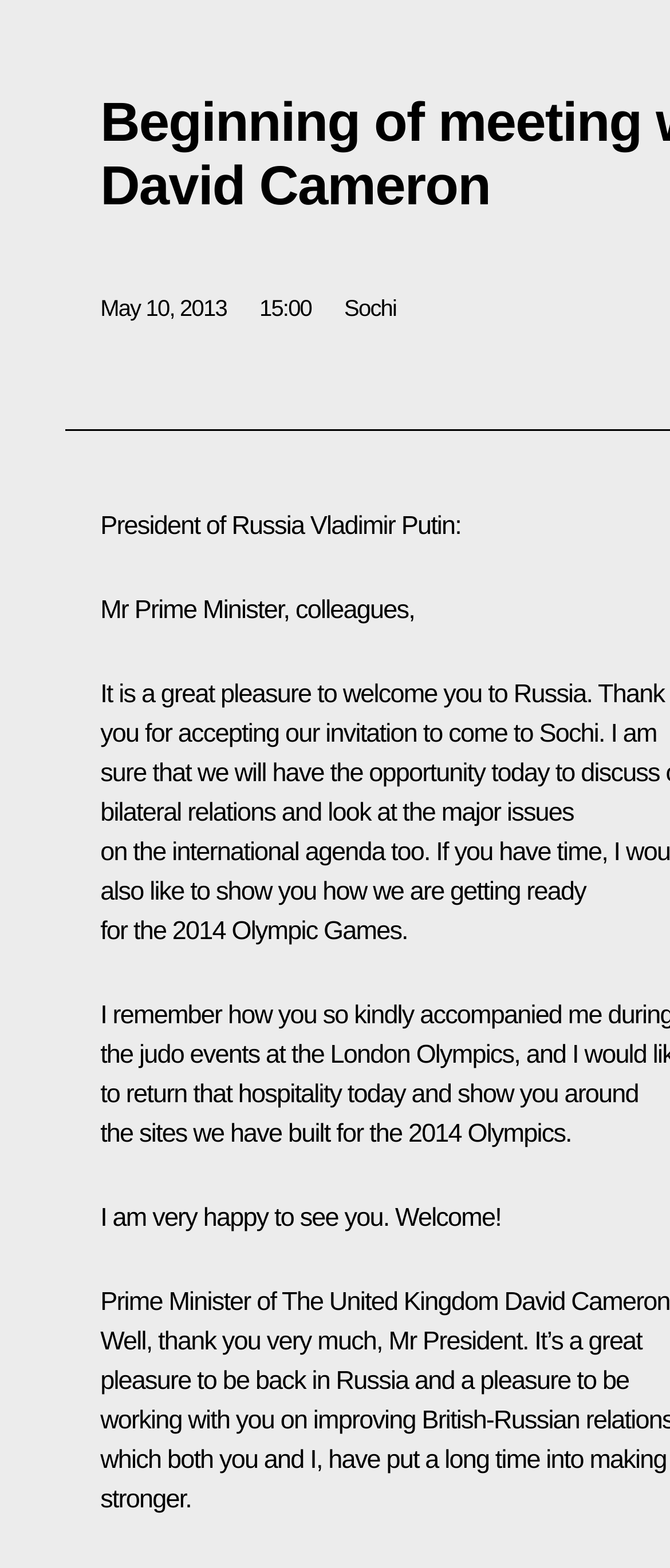What is the tone of the President of Russia's greeting?
Please answer the question as detailed as possible based on the image.

The tone of the President of Russia's greeting can be inferred from his words, where he says 'I am very happy to see you. Welcome!'. The use of the word 'happy' and the phrase 'Welcome!' suggests a friendly tone.